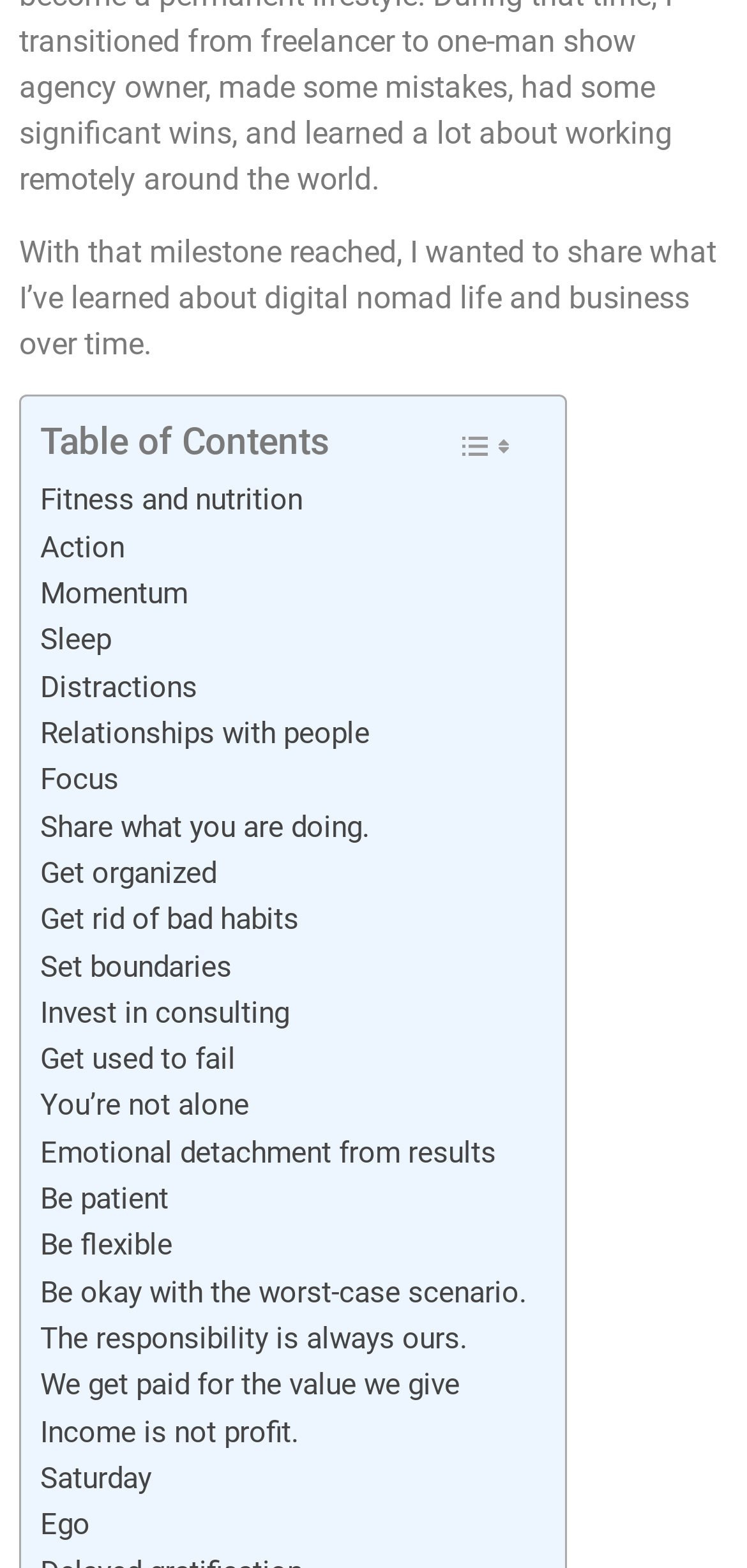Is there an image in the Toggle Table of Content button? Analyze the screenshot and reply with just one word or a short phrase.

Yes